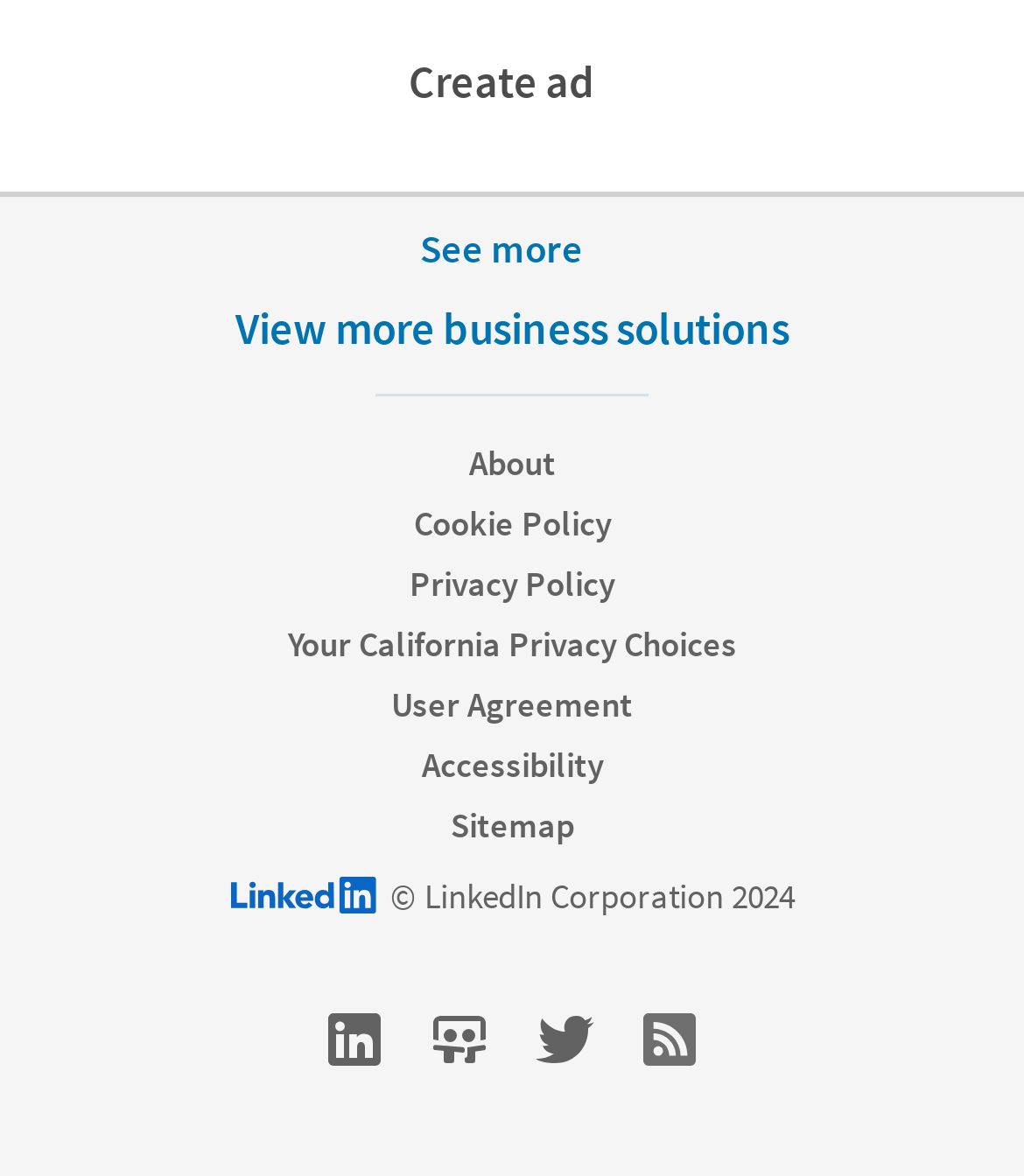Identify the bounding box coordinates of the section to be clicked to complete the task described by the following instruction: "Go to About page". The coordinates should be four float numbers between 0 and 1, formatted as [left, top, right, bottom].

[0.255, 0.369, 0.745, 0.42]